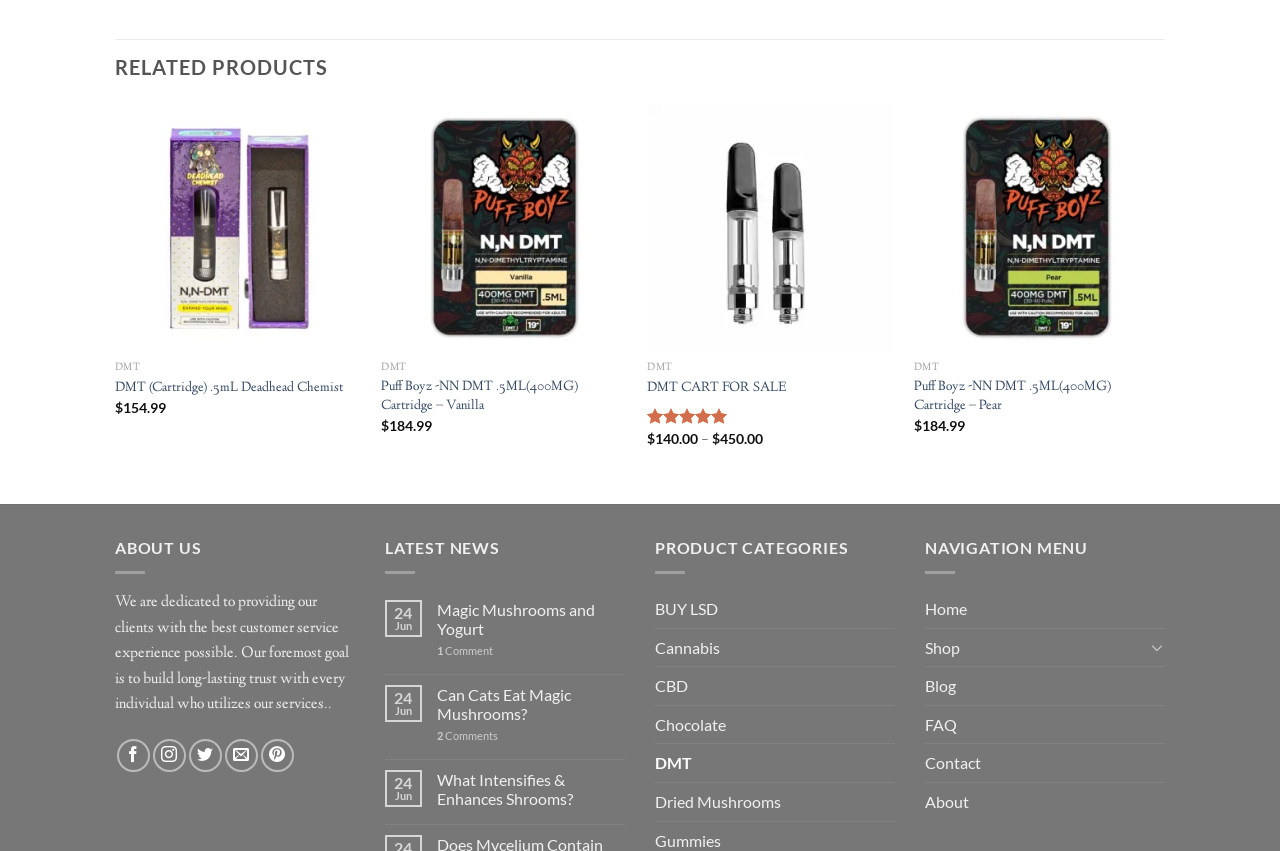Please find the bounding box coordinates of the element's region to be clicked to carry out this instruction: "Read the latest news about Magic Mushrooms and Yogurt".

[0.341, 0.705, 0.488, 0.75]